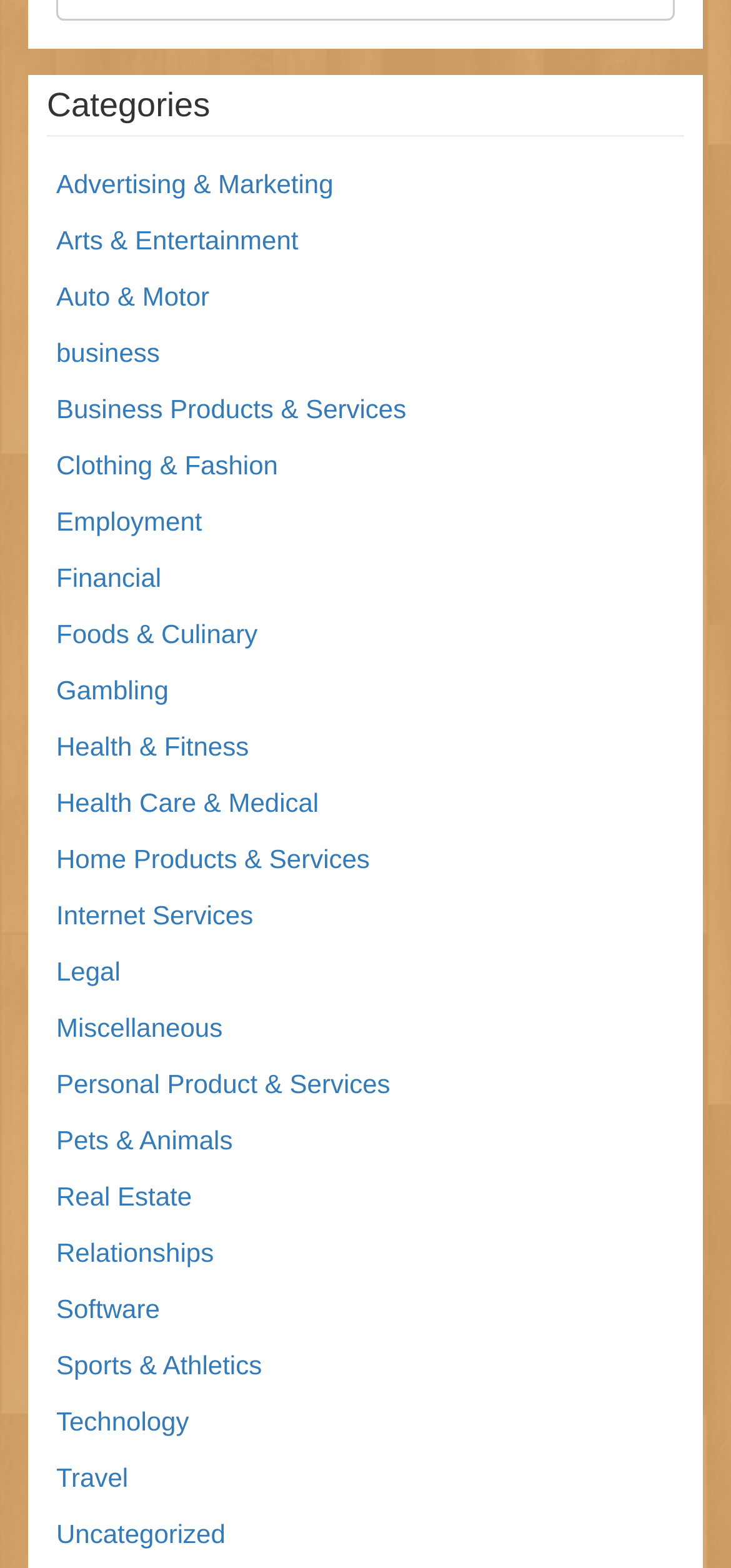Can you find the bounding box coordinates for the element that needs to be clicked to execute this instruction: "Check out Technology"? The coordinates should be given as four float numbers between 0 and 1, i.e., [left, top, right, bottom].

[0.077, 0.897, 0.259, 0.916]